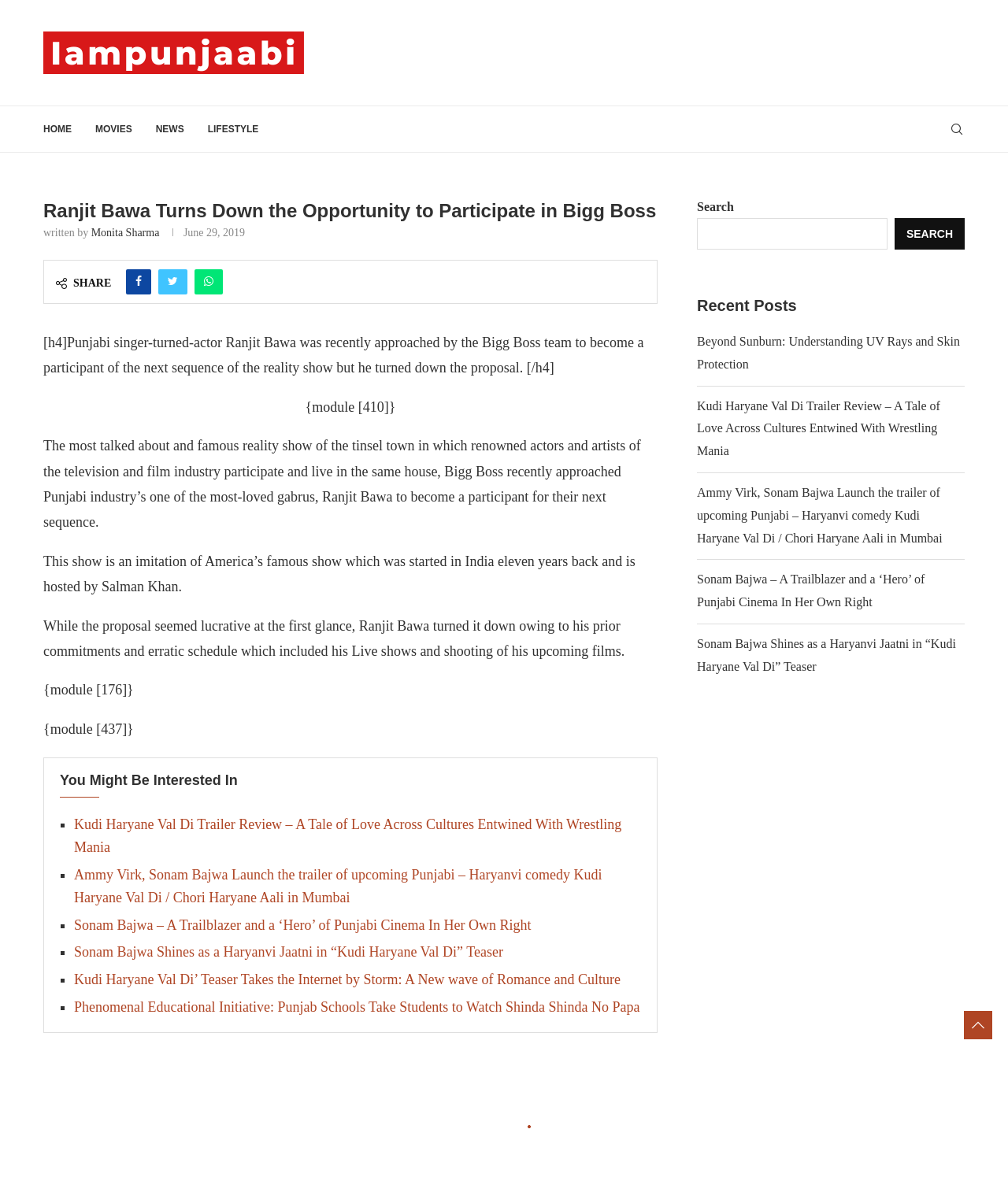Please specify the bounding box coordinates for the clickable region that will help you carry out the instruction: "Search for something".

[0.691, 0.185, 0.881, 0.211]